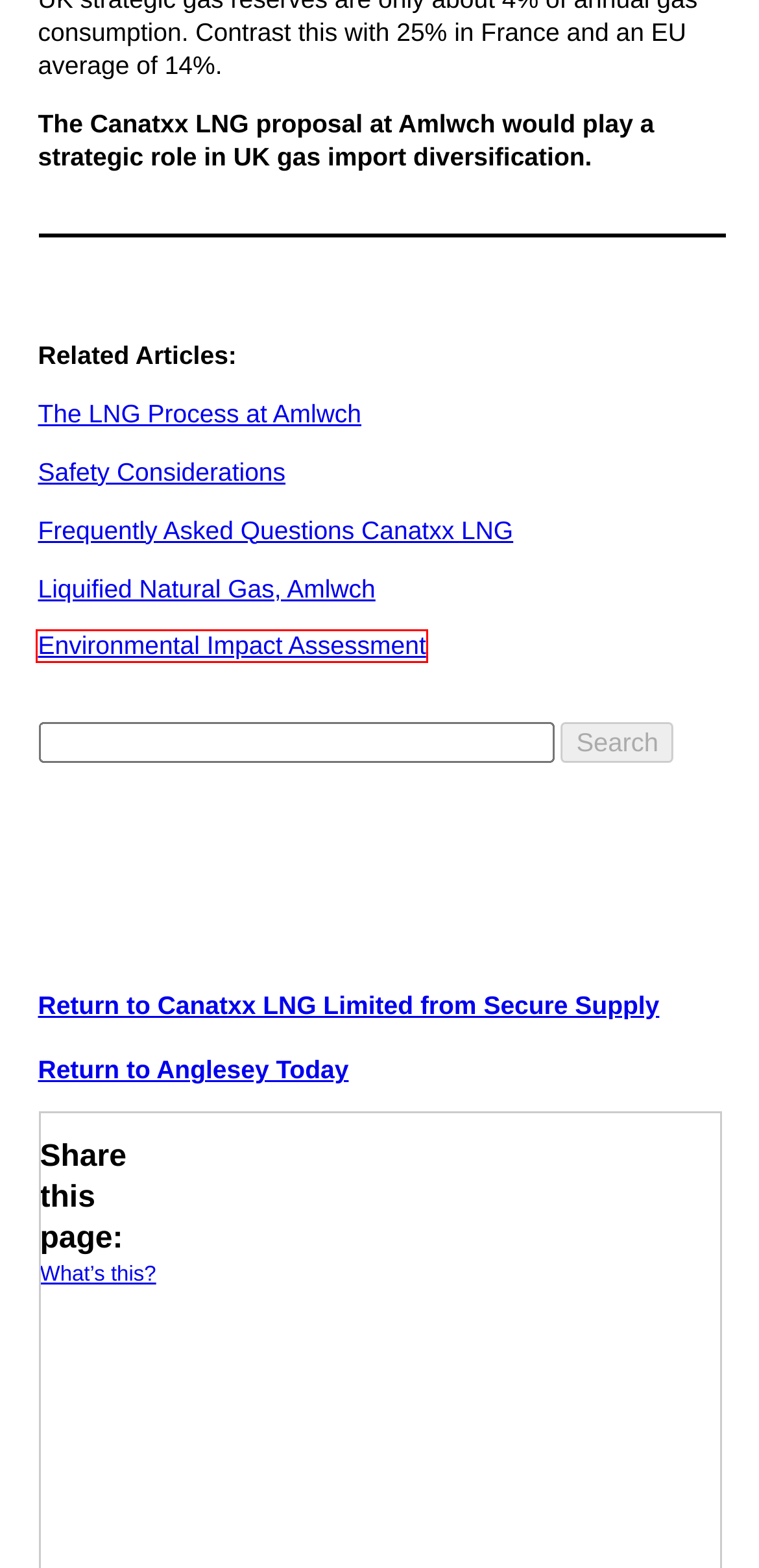You are presented with a screenshot of a webpage with a red bounding box. Select the webpage description that most closely matches the new webpage after clicking the element inside the red bounding box. The options are:
A. Contact Us at Anglesey Today
B. Privacy Policy, Anglesey Today
C. Anglesey Airport, air link to Anglesey, North Wales
D. Anglesey Today, Holidays on Anglesey Island Paradise
E. Liquified Natural Gas, Amlwch, Anglesey
F. Top Holyhead Dublin Ferry Travel Tips
G. Anglesey Coastal Path, walk and enjoy fine sea views
H. Canatxx LNG, Environmental Impact Assessment at Amlwch

H